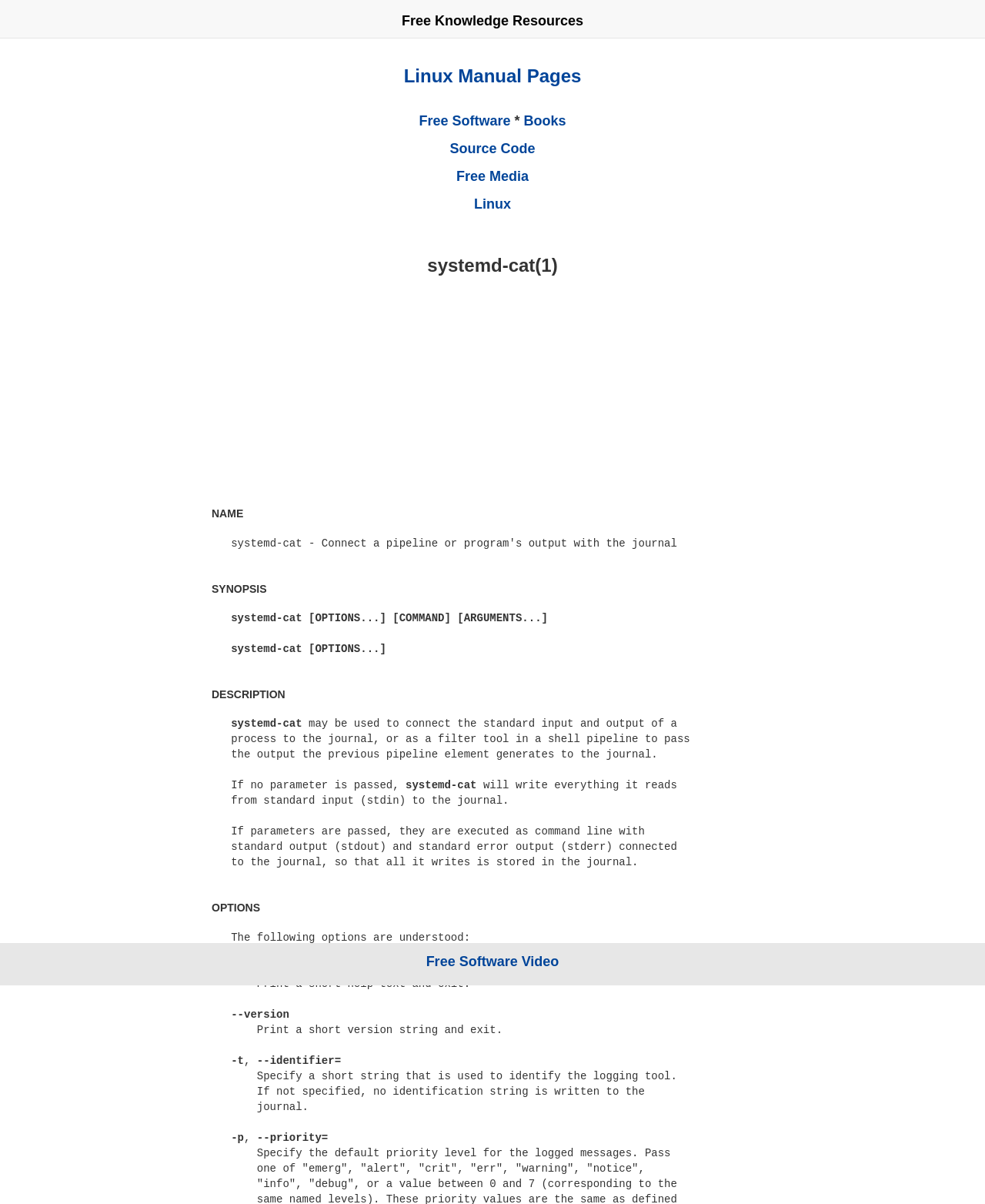Locate the bounding box coordinates of the clickable region necessary to complete the following instruction: "Click on 'Source Code'". Provide the coordinates in the format of four float numbers between 0 and 1, i.e., [left, top, right, bottom].

[0.457, 0.117, 0.543, 0.13]